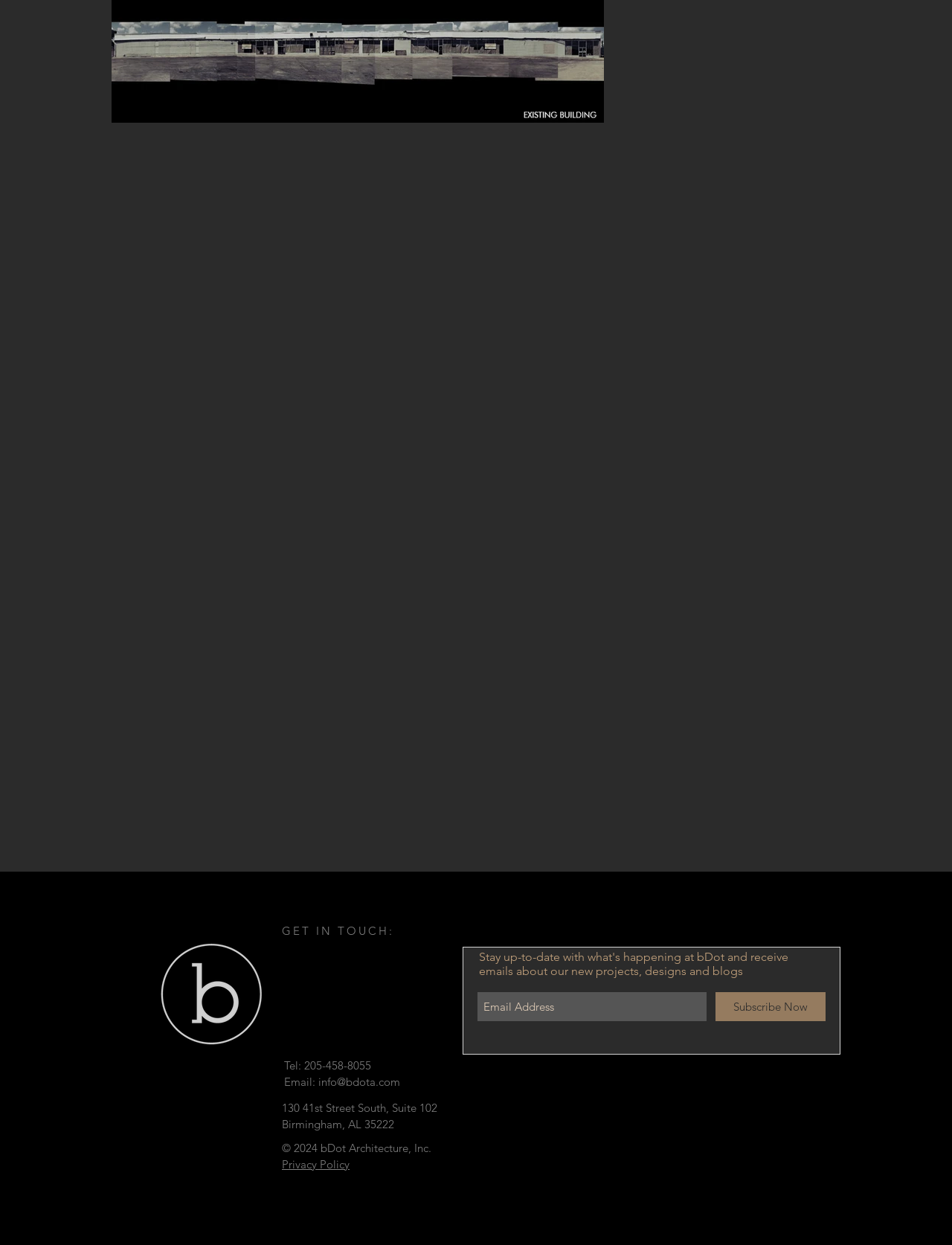What is the address of bDot Architecture, Inc.?
Look at the image and respond with a one-word or short phrase answer.

130 41st Street South, Suite 102